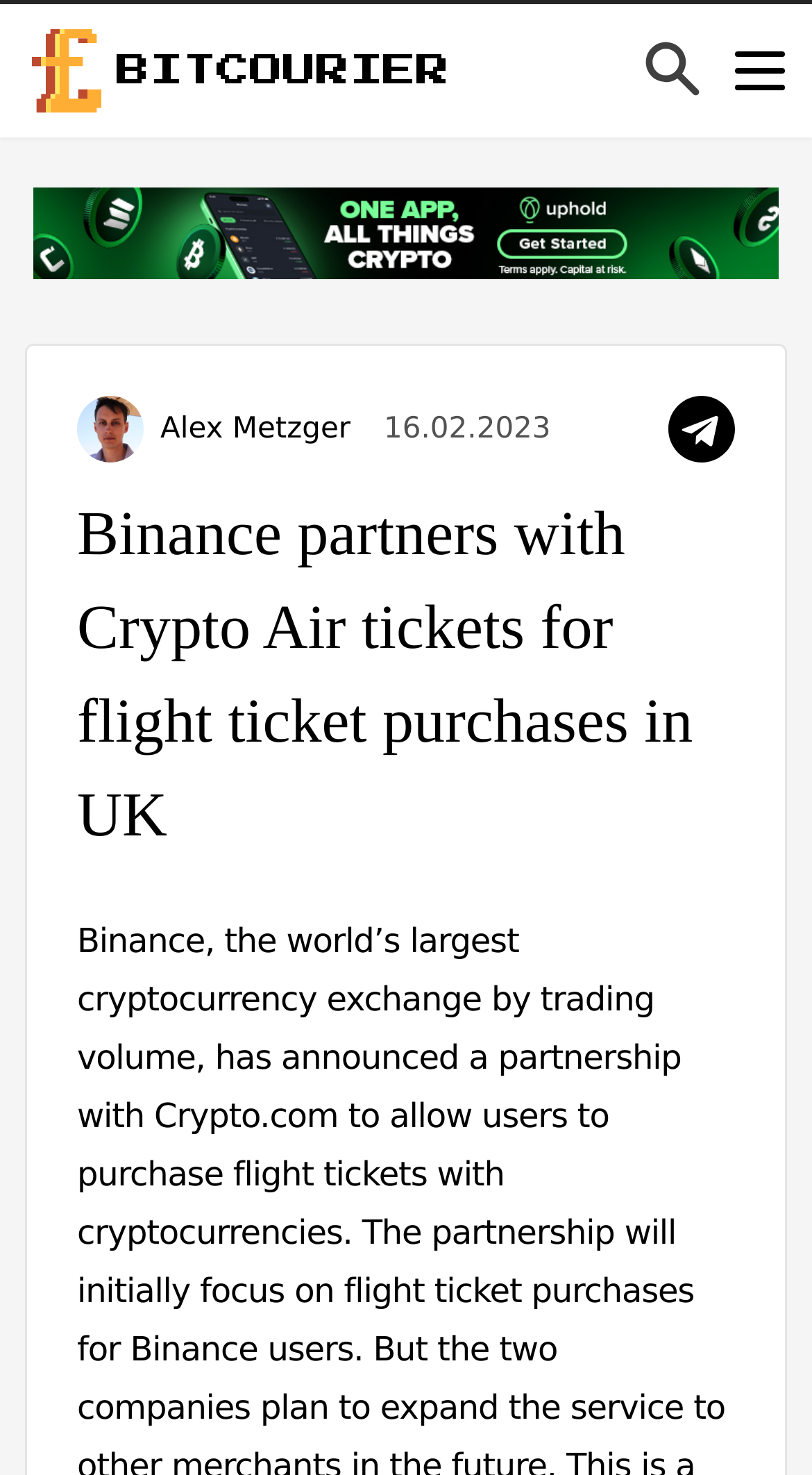Find the bounding box coordinates for the element described here: "BitCourier".

[0.031, 0.02, 0.564, 0.076]